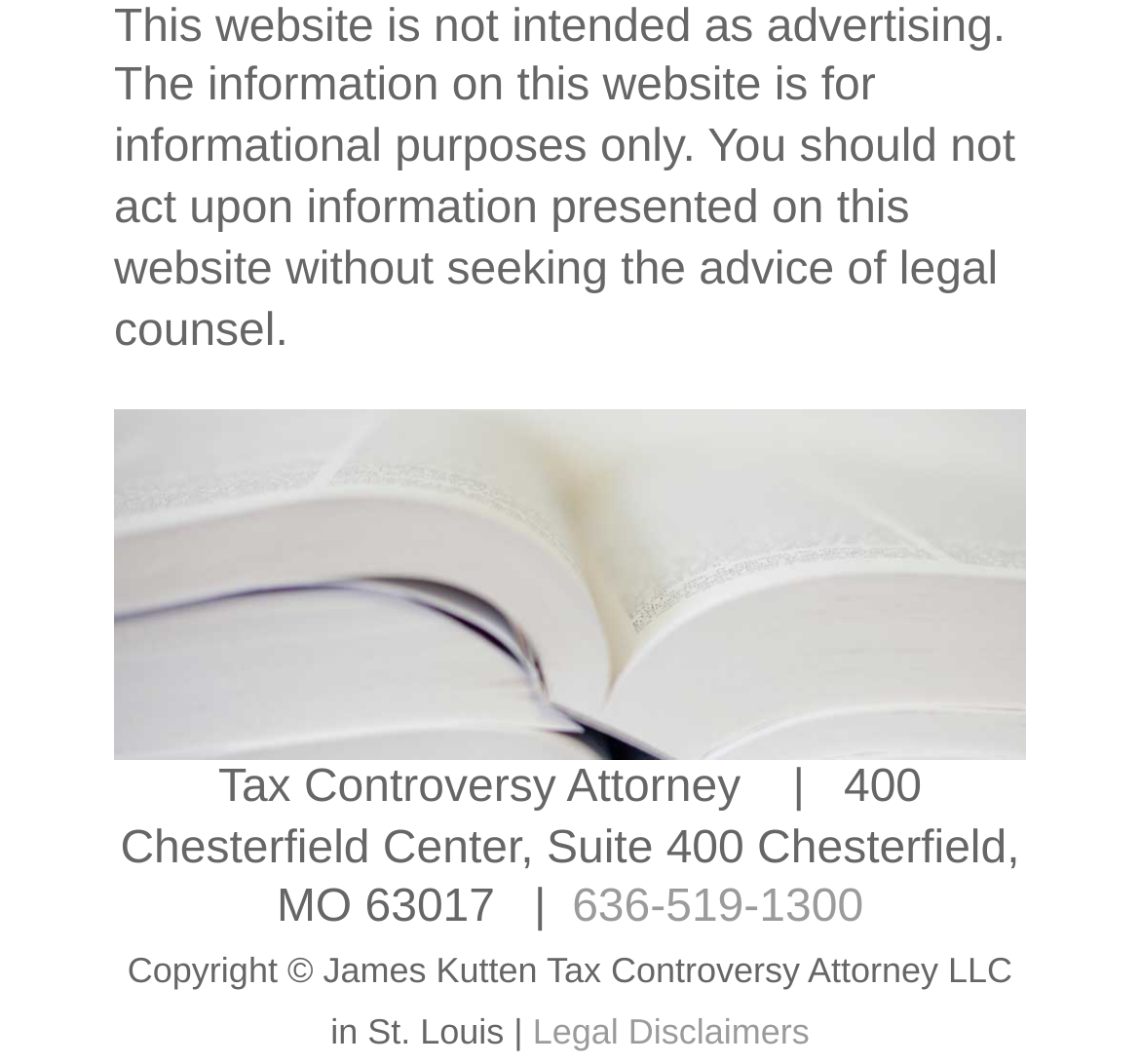Please answer the following question as detailed as possible based on the image: 
What is the phone number of James Kutten's office?

The link element with the text '636-519-1300' is likely the phone number of James Kutten's office, as it is located near the address of the office.